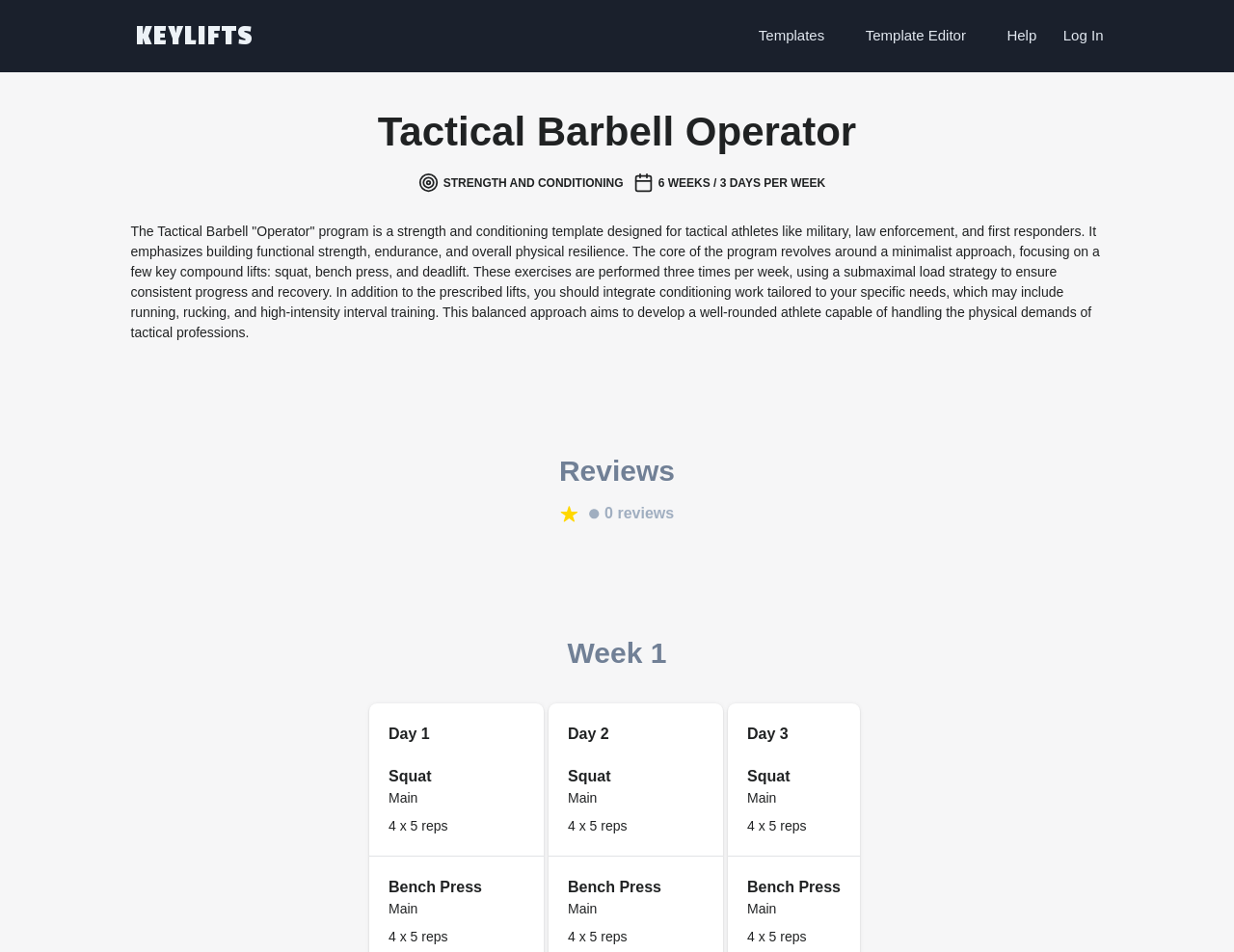For the given element description Help, determine the bounding box coordinates of the UI element. The coordinates should follow the format (top-left x, top-left y, bottom-right x, bottom-right y) and be within the range of 0 to 1.

[0.804, 0.013, 0.852, 0.061]